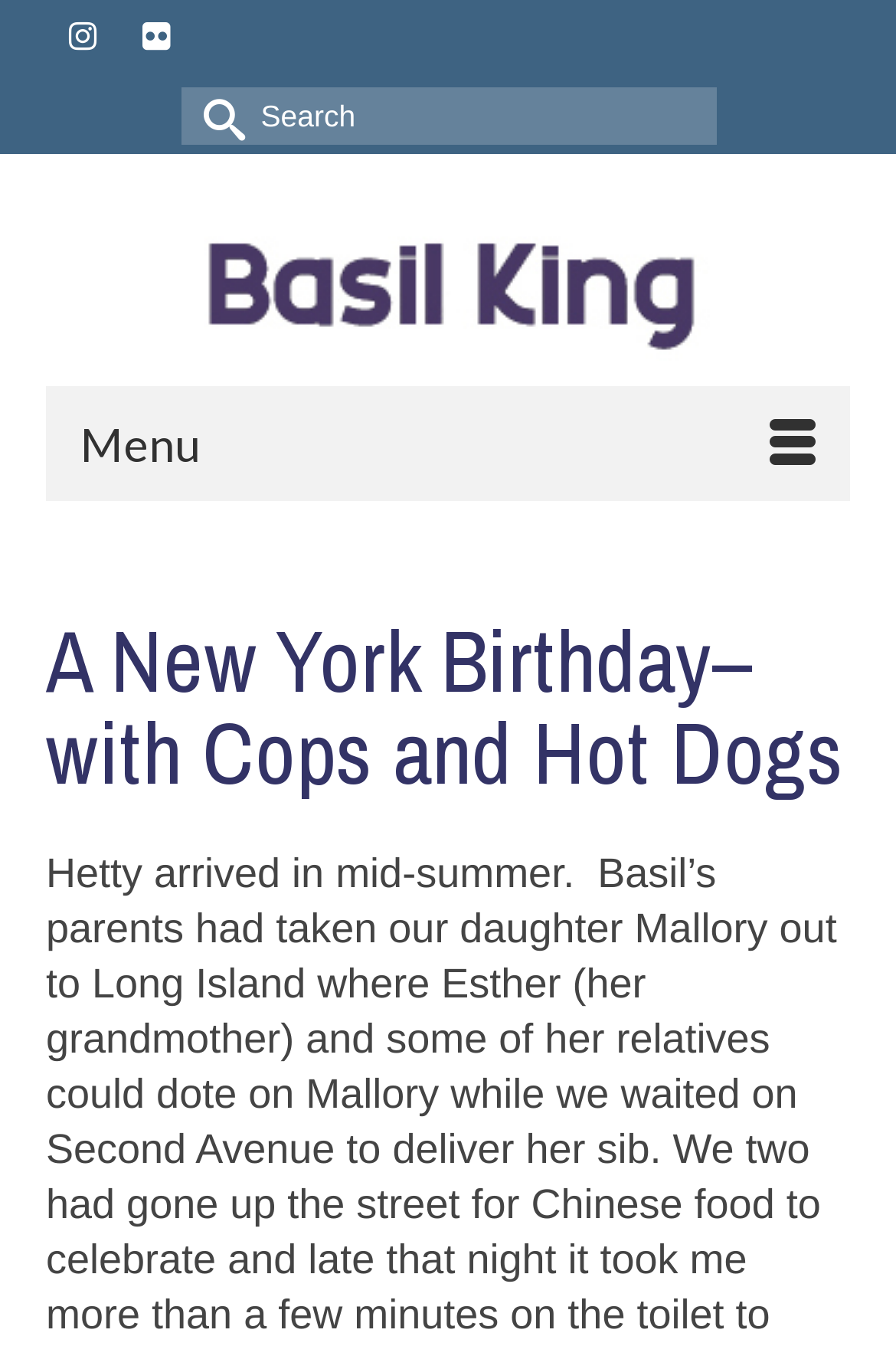Identify the bounding box coordinates for the UI element described as follows: parent_node: Search for: aria-label="Submit Search". Use the format (top-left x, top-left y, bottom-right x, bottom-right y) and ensure all values are floating point numbers between 0 and 1.

[0.201, 0.065, 0.278, 0.108]